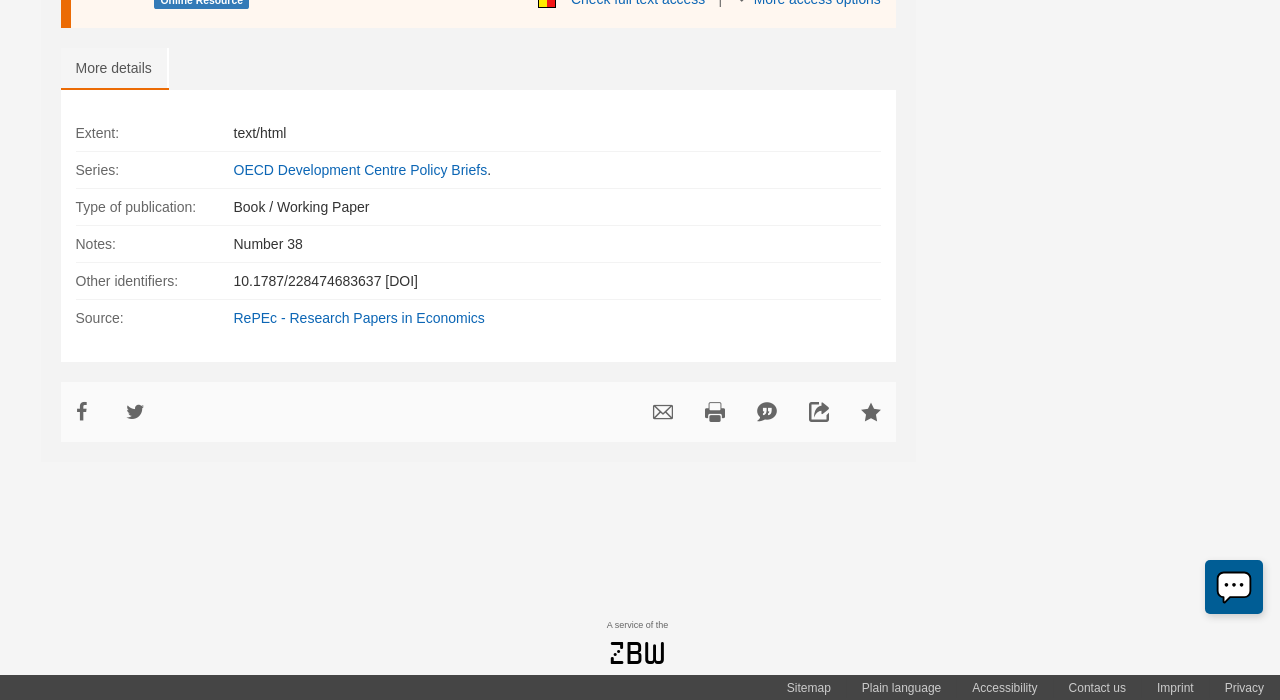Find the bounding box coordinates for the UI element whose description is: "title="Export results"". The coordinates should be four float numbers between 0 and 1, in the format [left, top, right, bottom].

[0.62, 0.552, 0.659, 0.624]